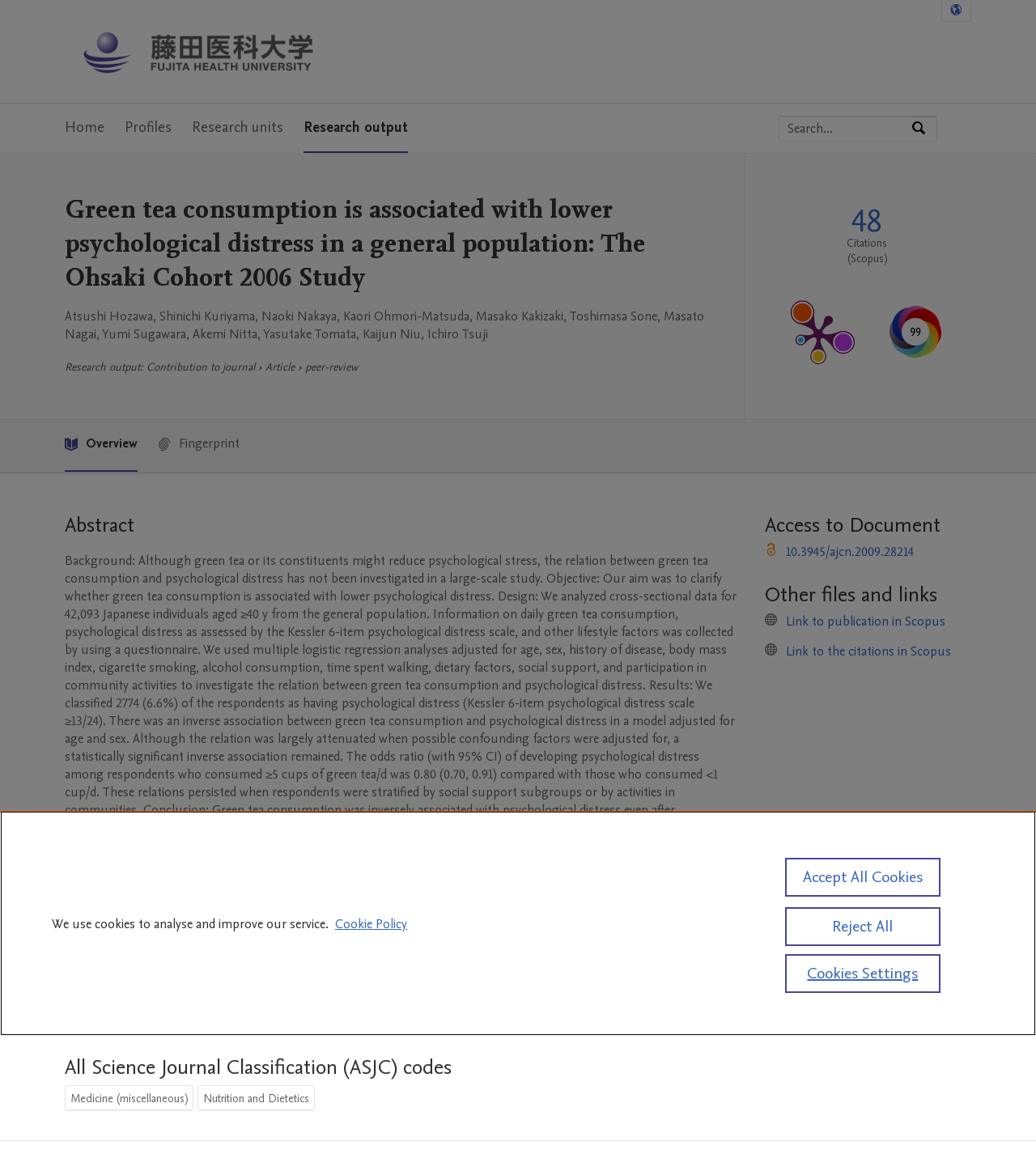Identify the bounding box coordinates of the region I need to click to complete this instruction: "Select language".

[0.909, 0.001, 0.937, 0.018]